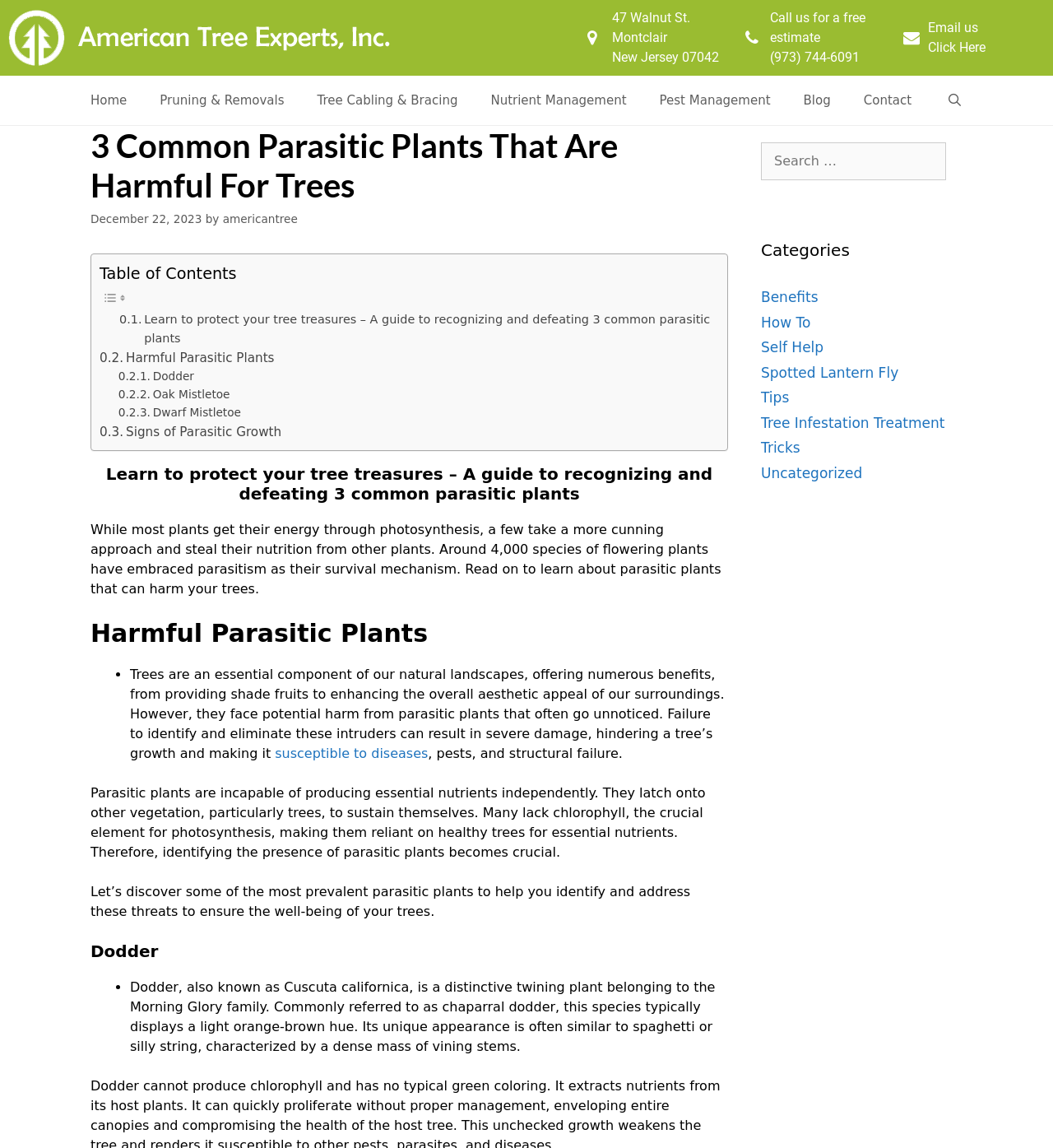Identify and provide the text content of the webpage's primary headline.

3 Common Parasitic Plants That Are Harmful For Trees